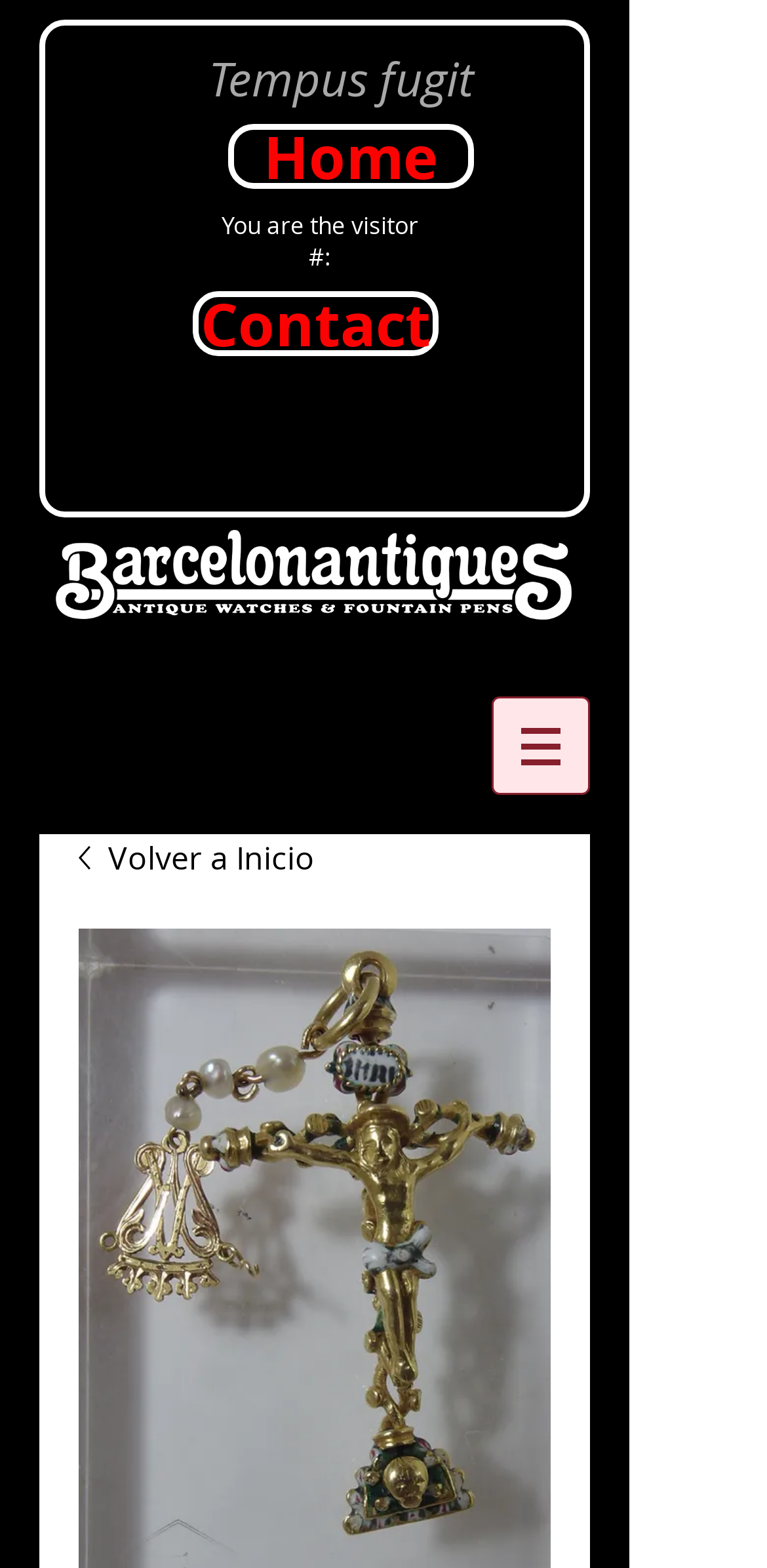What is the theme of the website?
Respond to the question with a single word or phrase according to the image.

Antiques